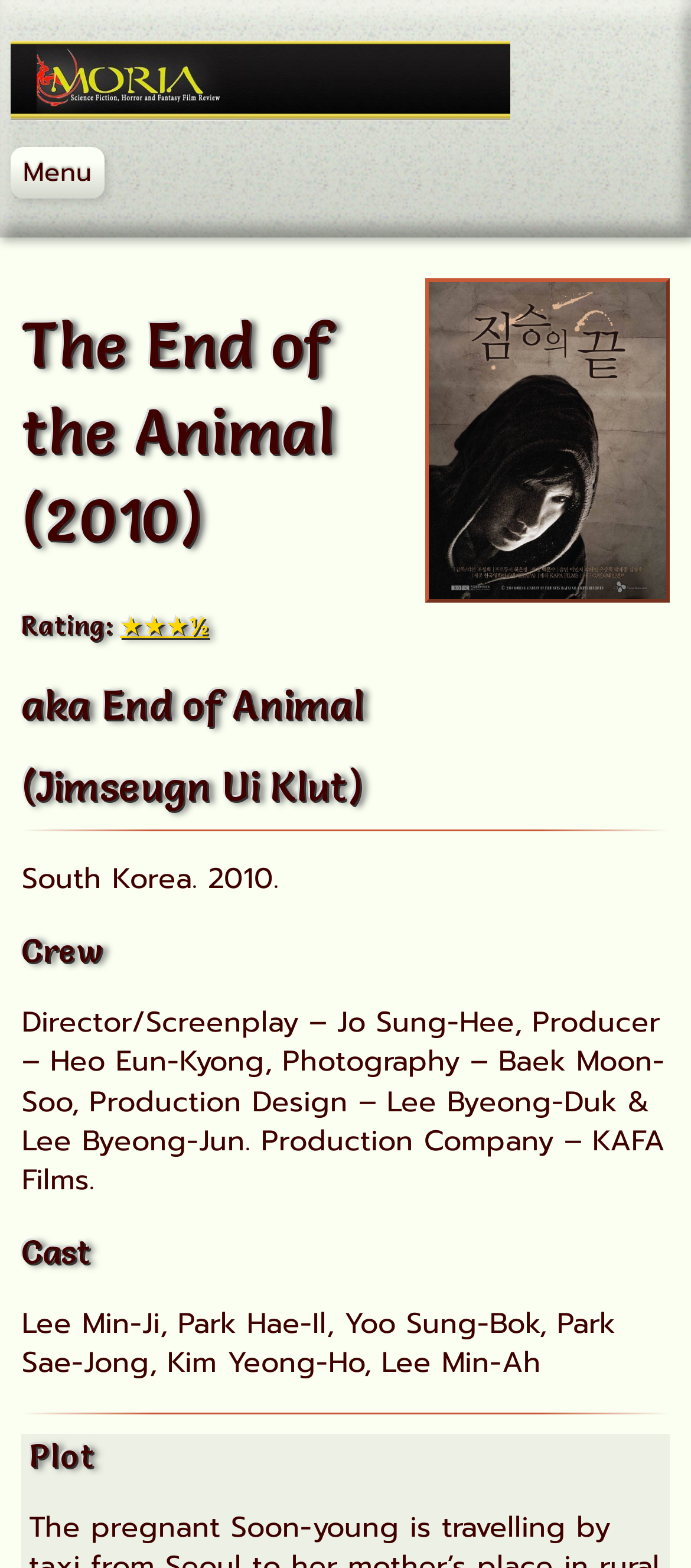Identify the bounding box coordinates for the element you need to click to achieve the following task: "Check the Menu checkbox". The coordinates must be four float values ranging from 0 to 1, formatted as [left, top, right, bottom].

[0.524, 0.094, 0.557, 0.109]